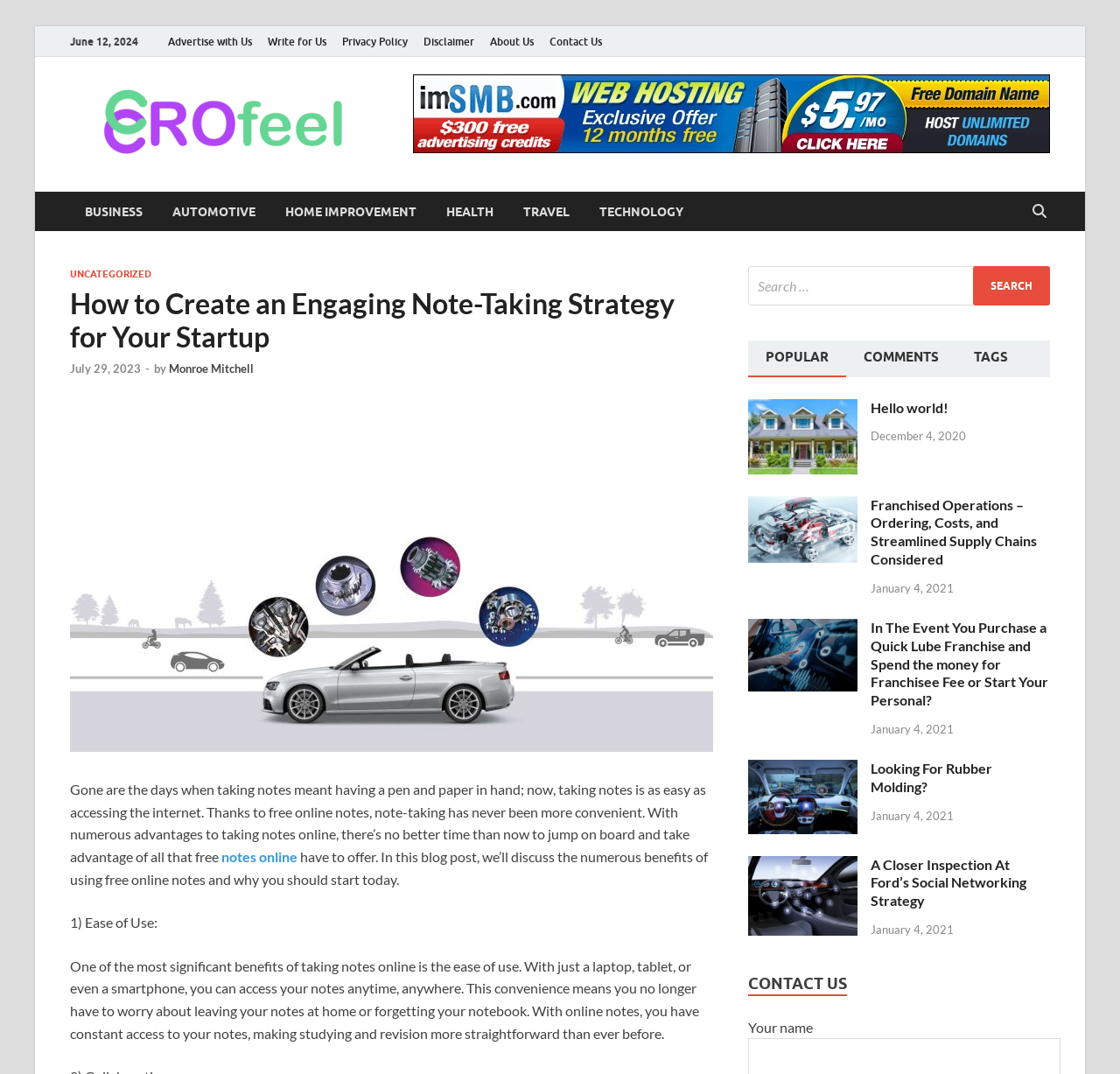Give a short answer to this question using one word or a phrase:
What are the popular posts on the webpage?

Hello world!, Franchised Operations, etc.